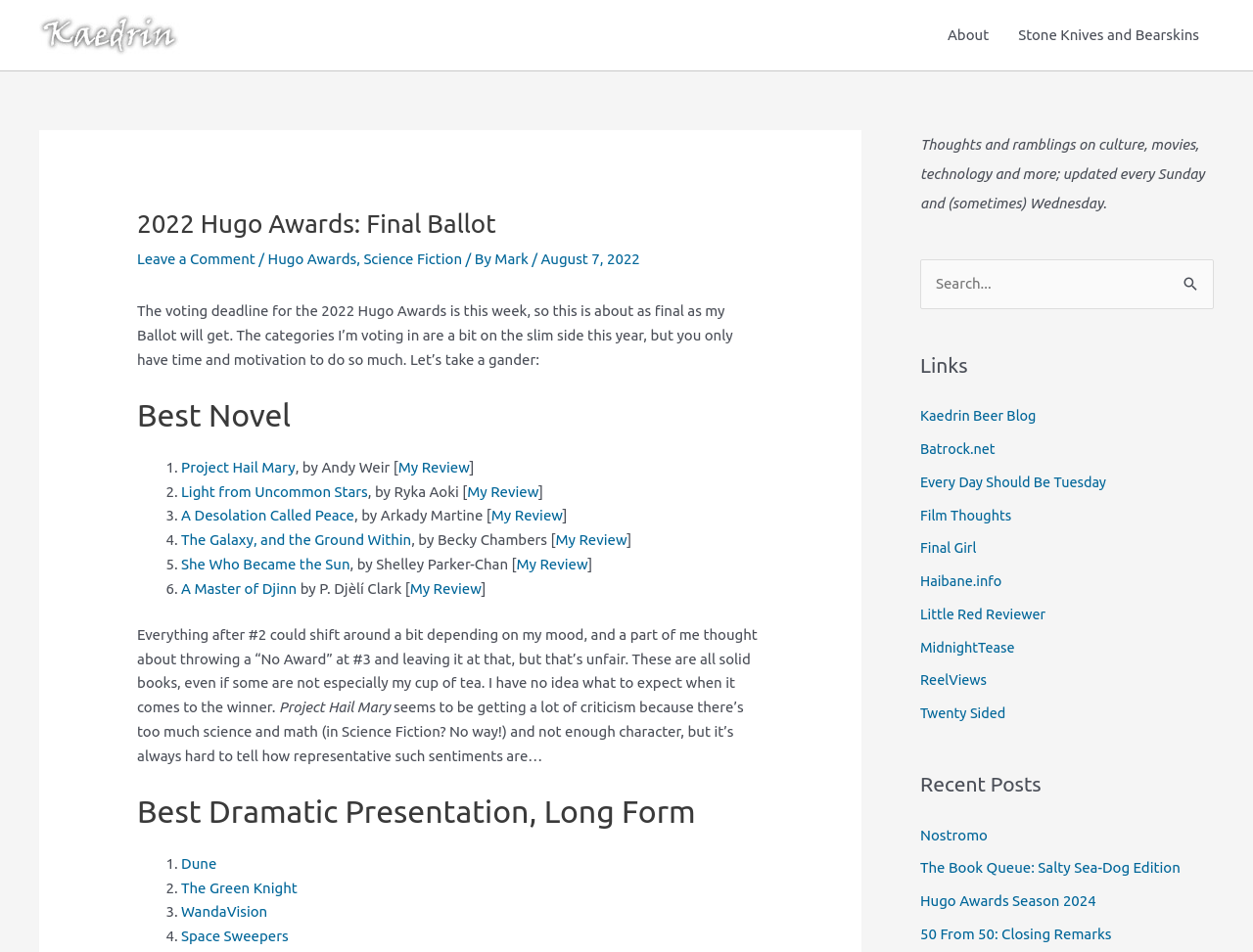Point out the bounding box coordinates of the section to click in order to follow this instruction: "Search for something".

[0.734, 0.272, 0.969, 0.325]